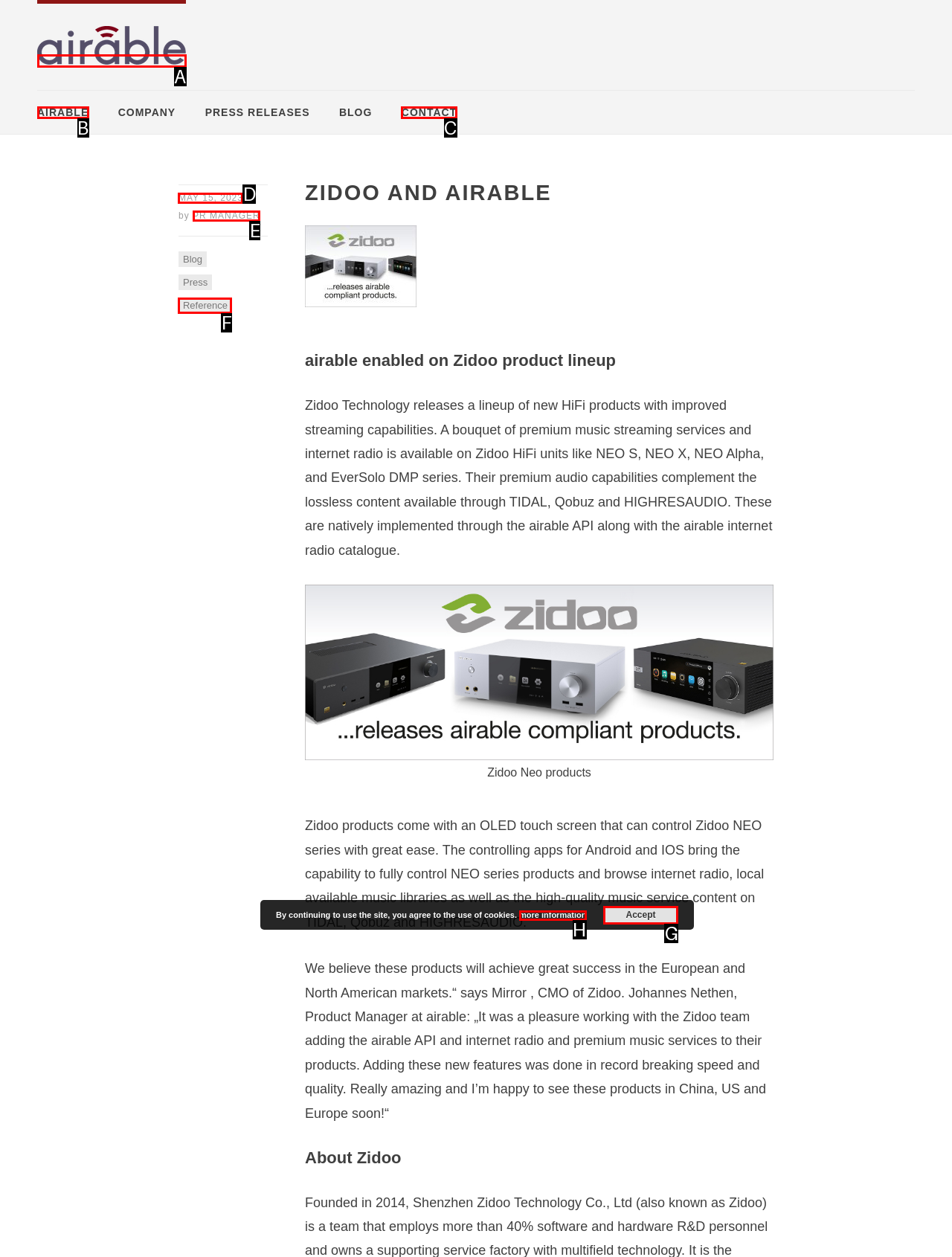Determine which option fits the element description: airable
Answer with the option’s letter directly.

B